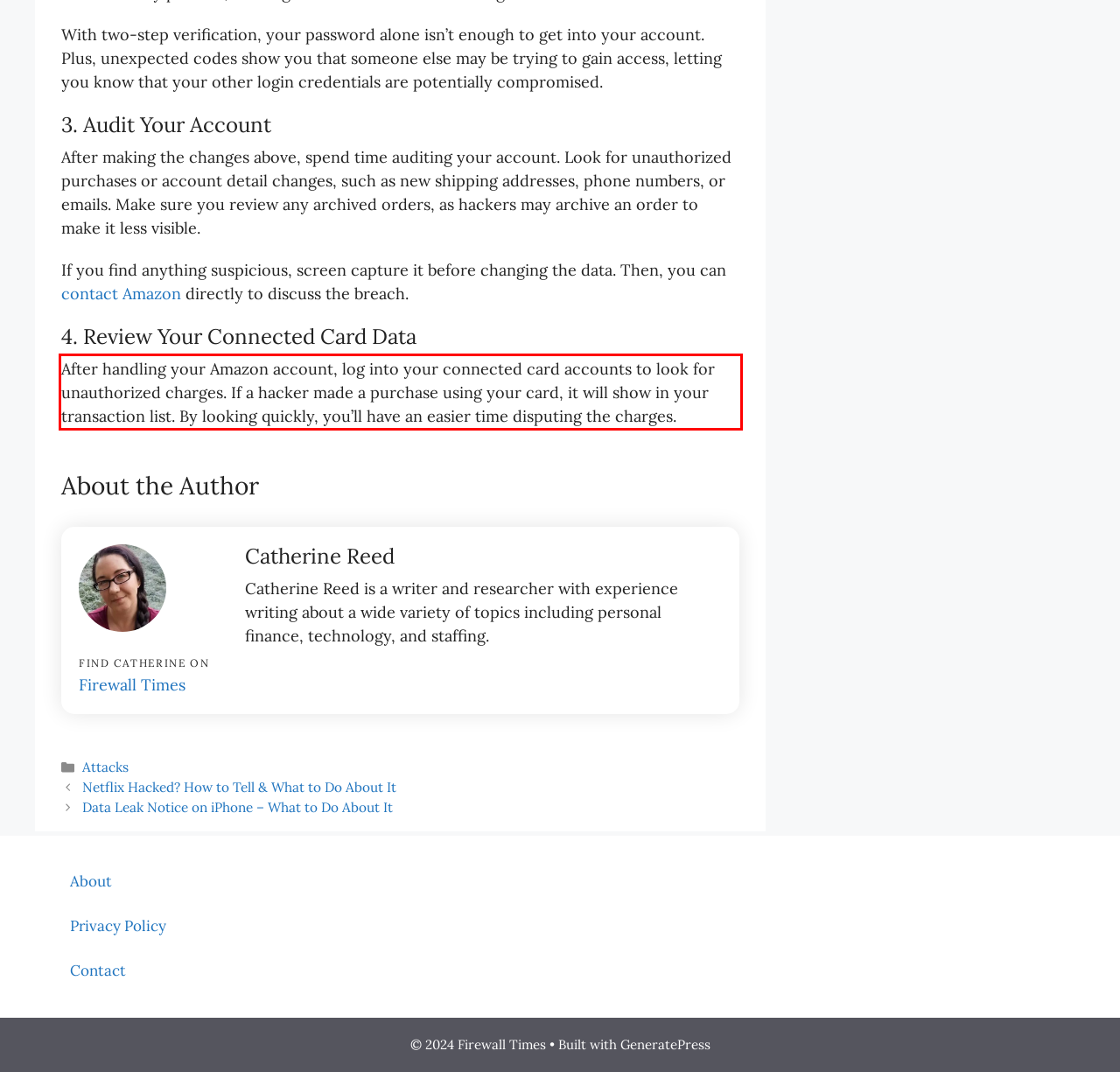Look at the screenshot of the webpage, locate the red rectangle bounding box, and generate the text content that it contains.

After handling your Amazon account, log into your connected card accounts to look for unauthorized charges. If a hacker made a purchase using your card, it will show in your transaction list. By looking quickly, you’ll have an easier time disputing the charges.